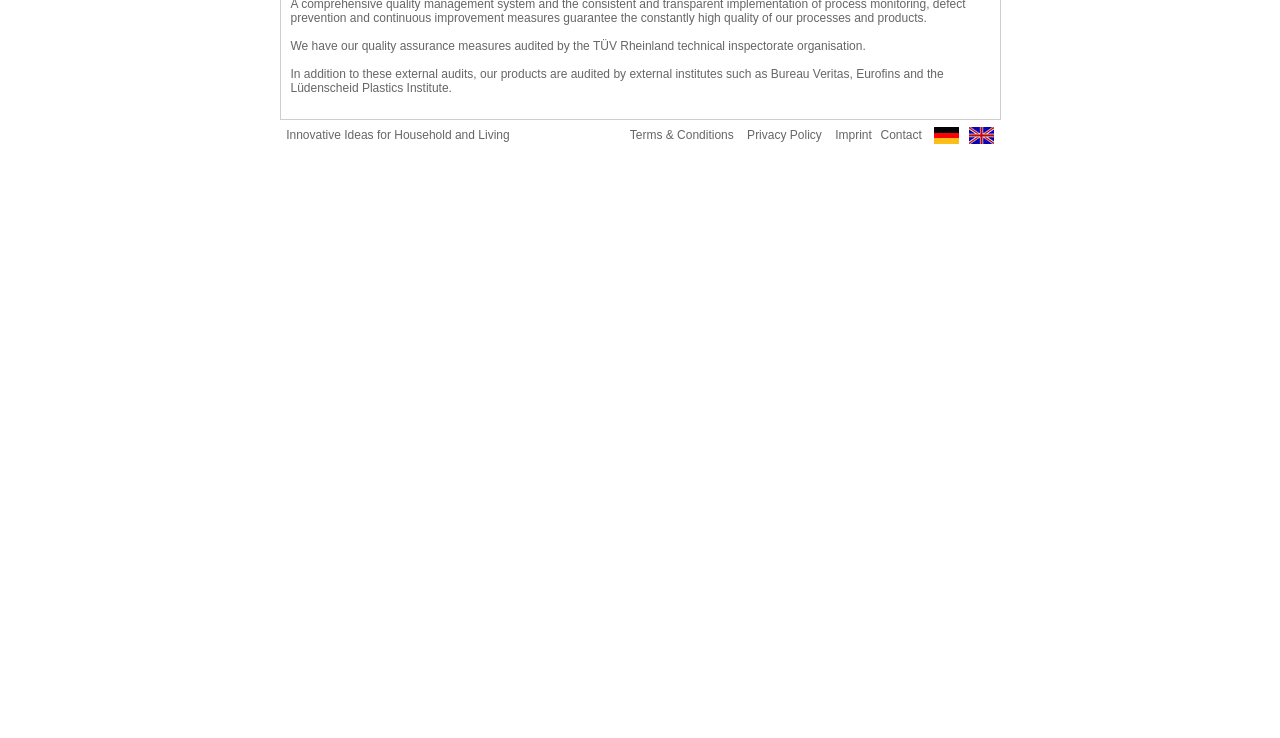Using the element description: "Contact", determine the bounding box coordinates for the specified UI element. The coordinates should be four float numbers between 0 and 1, [left, top, right, bottom].

[0.688, 0.173, 0.72, 0.192]